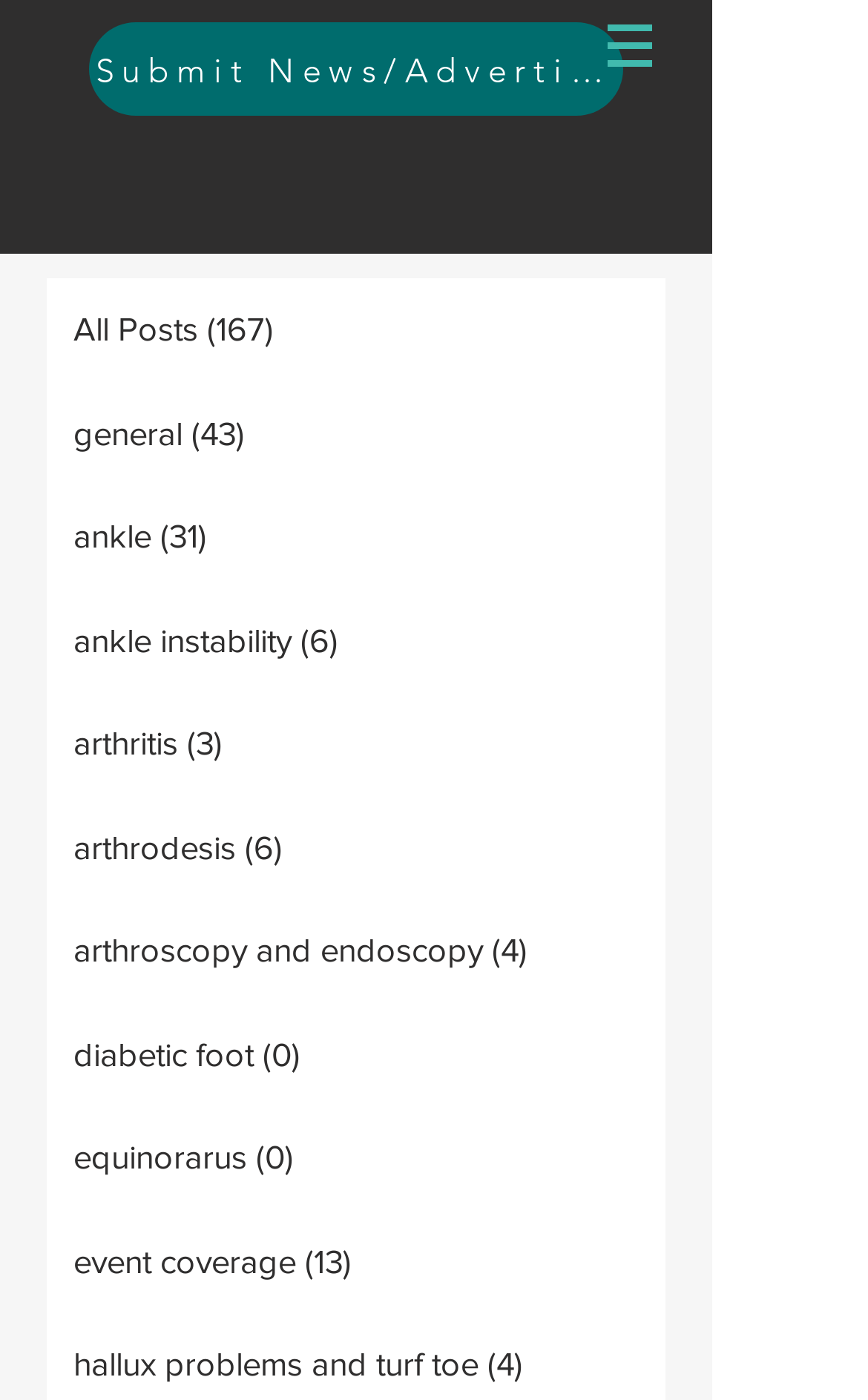How many categories are listed on the webpage?
Analyze the screenshot and provide a detailed answer to the question.

I counted the number of links under the 'Submit News/Advertising' link and found that there are 11 categories listed, including 'All Posts', 'general', 'ankle', and so on.